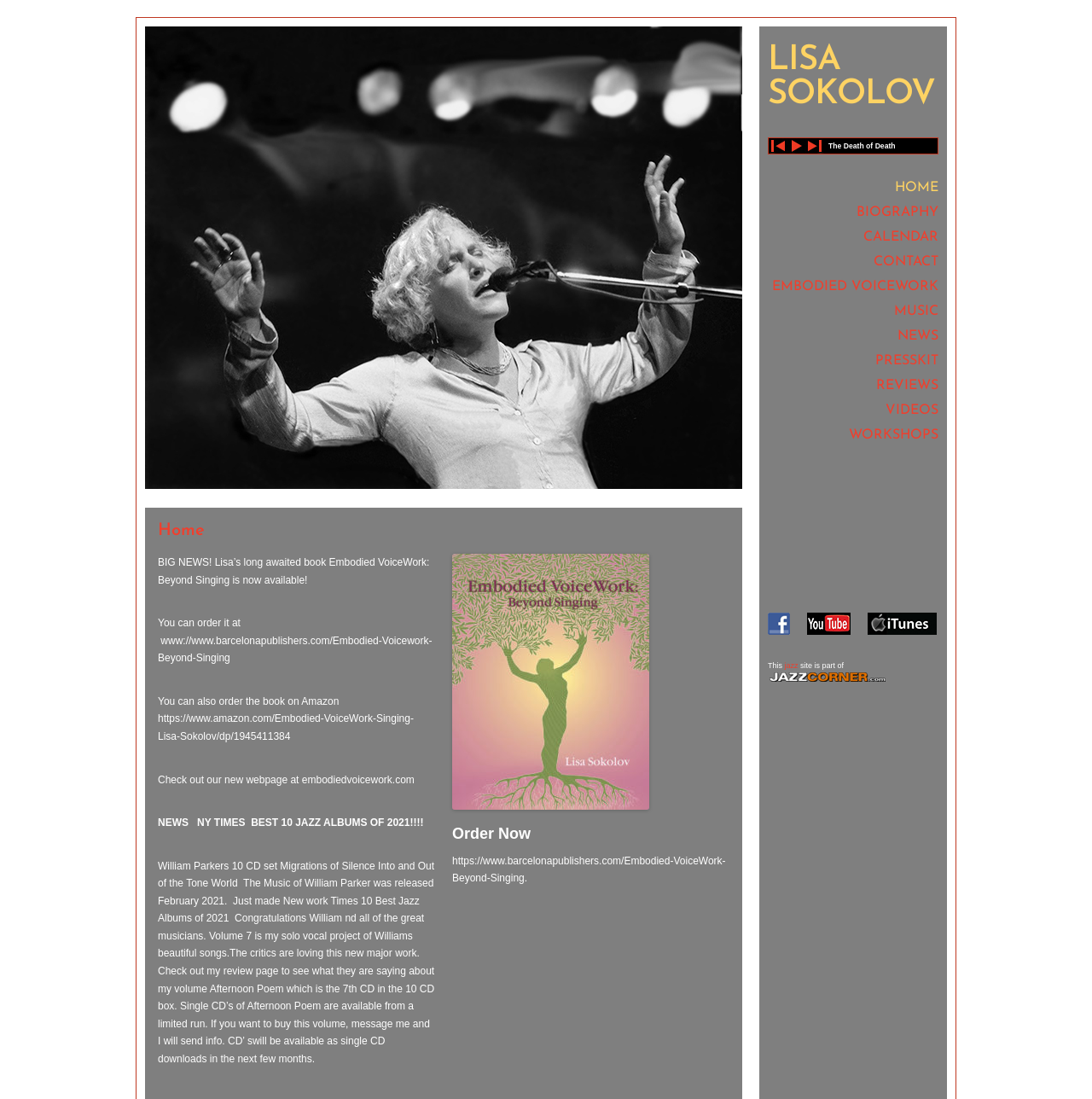Please determine the bounding box coordinates of the element to click on in order to accomplish the following task: "Click on the 'HOME' link". Ensure the coordinates are four float numbers ranging from 0 to 1, i.e., [left, top, right, bottom].

[0.82, 0.165, 0.859, 0.177]